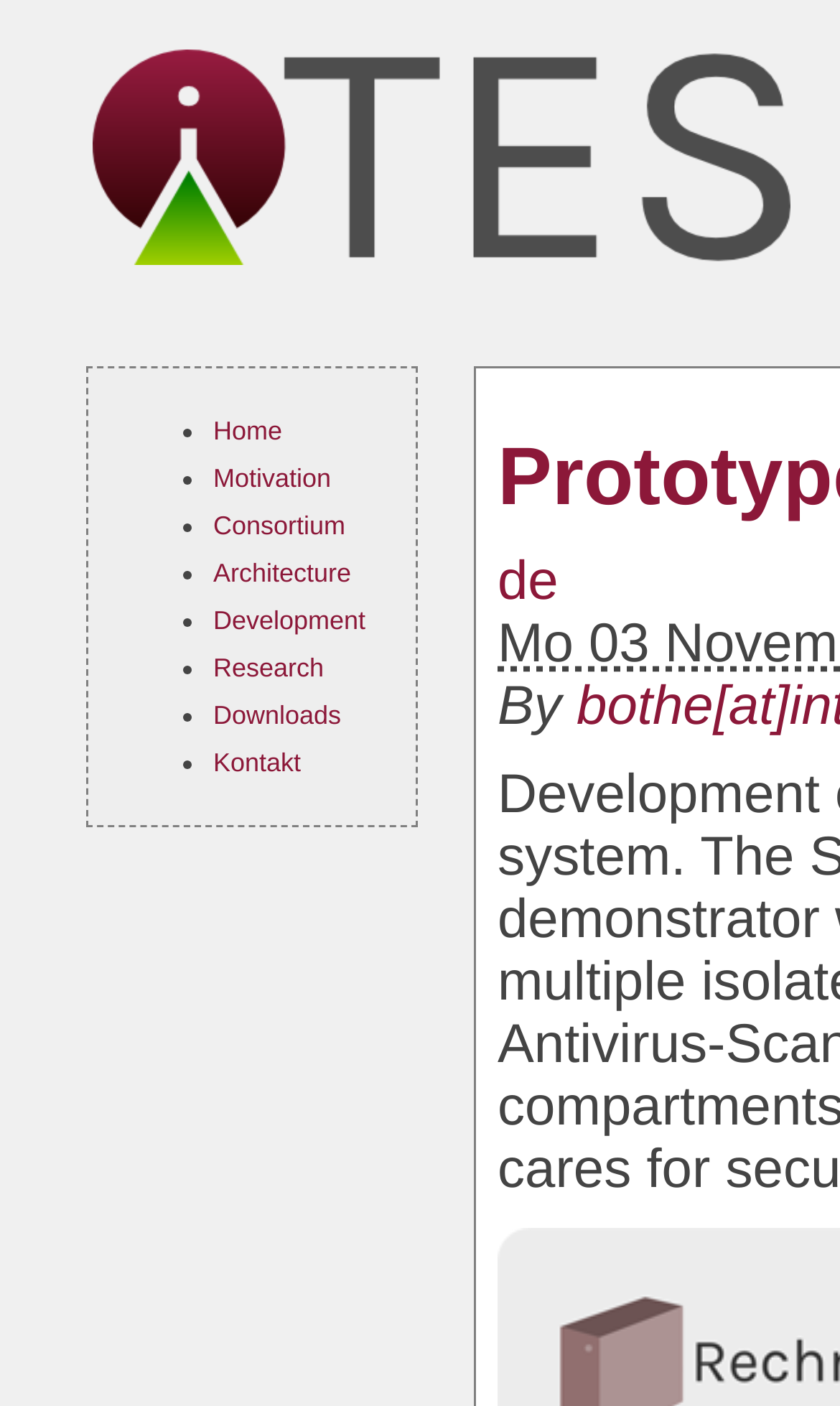Using the provided description: "alt="iTES Logo"", find the bounding box coordinates of the corresponding UI element. The output should be four float numbers between 0 and 1, in the format [left, top, right, bottom].

[0.11, 0.172, 0.942, 0.193]